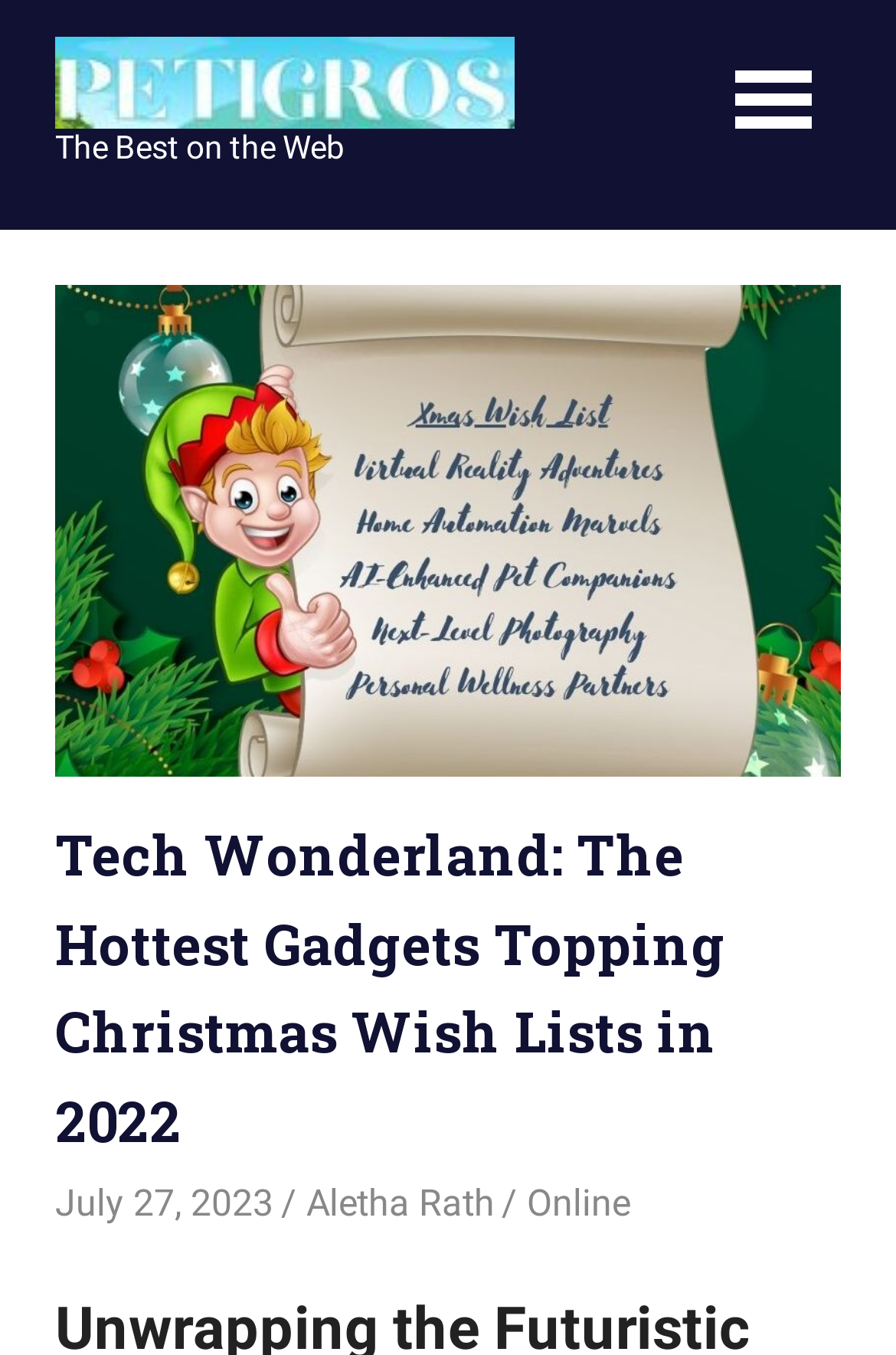Identify and provide the bounding box coordinates of the UI element described: "Petigros.com". The coordinates should be formatted as [left, top, right, bottom], with each number being a float between 0 and 1.

[0.615, 0.039, 0.682, 0.937]